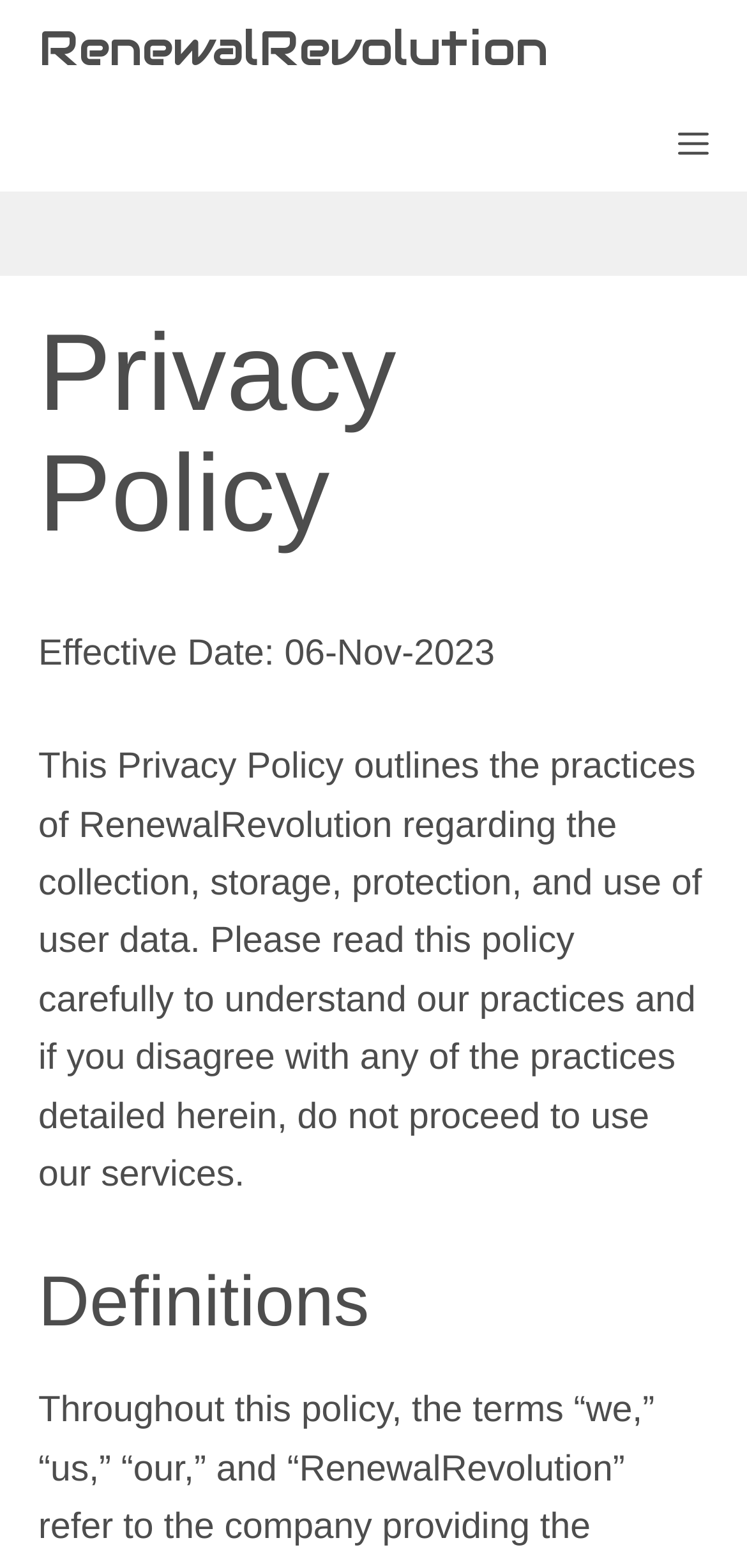Determine the bounding box for the UI element as described: "Menu". The coordinates should be represented as four float numbers between 0 and 1, formatted as [left, top, right, bottom].

[0.882, 0.061, 1.0, 0.122]